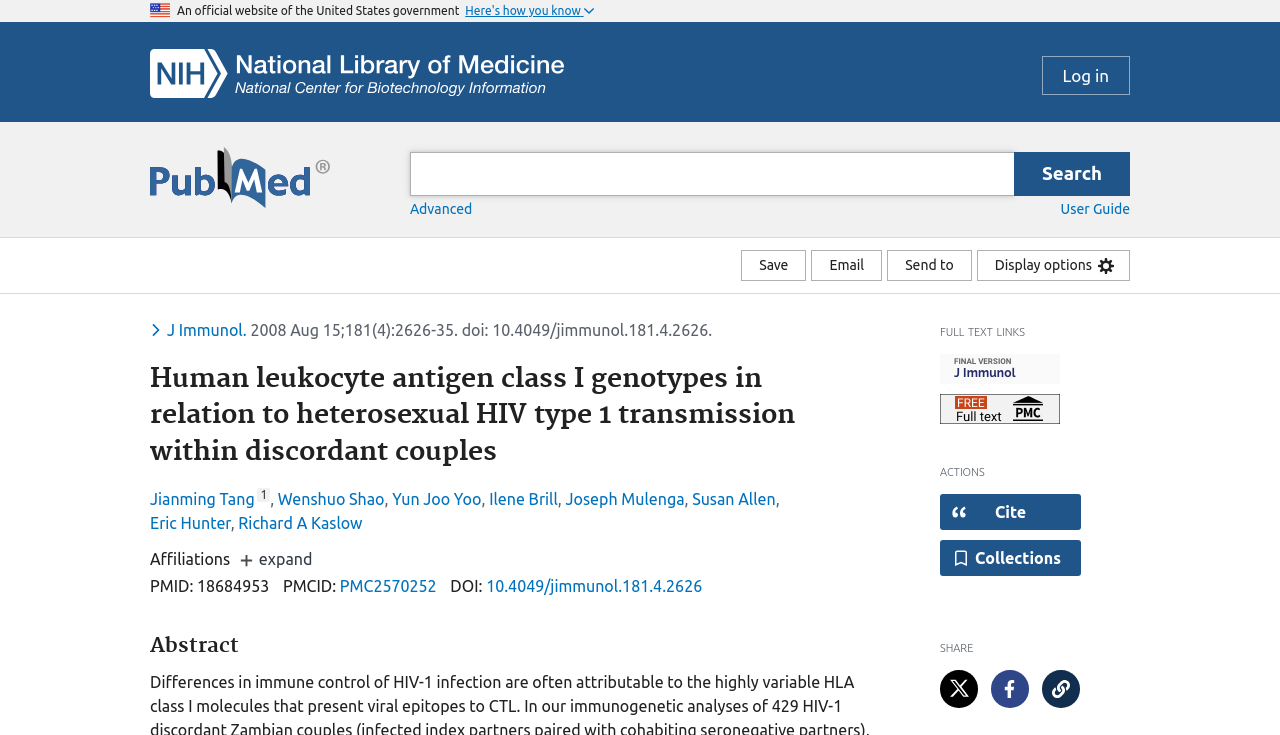Determine the bounding box coordinates of the clickable element to achieve the following action: 'Share the article on Twitter'. Provide the coordinates as four float values between 0 and 1, formatted as [left, top, right, bottom].

[0.734, 0.912, 0.764, 0.963]